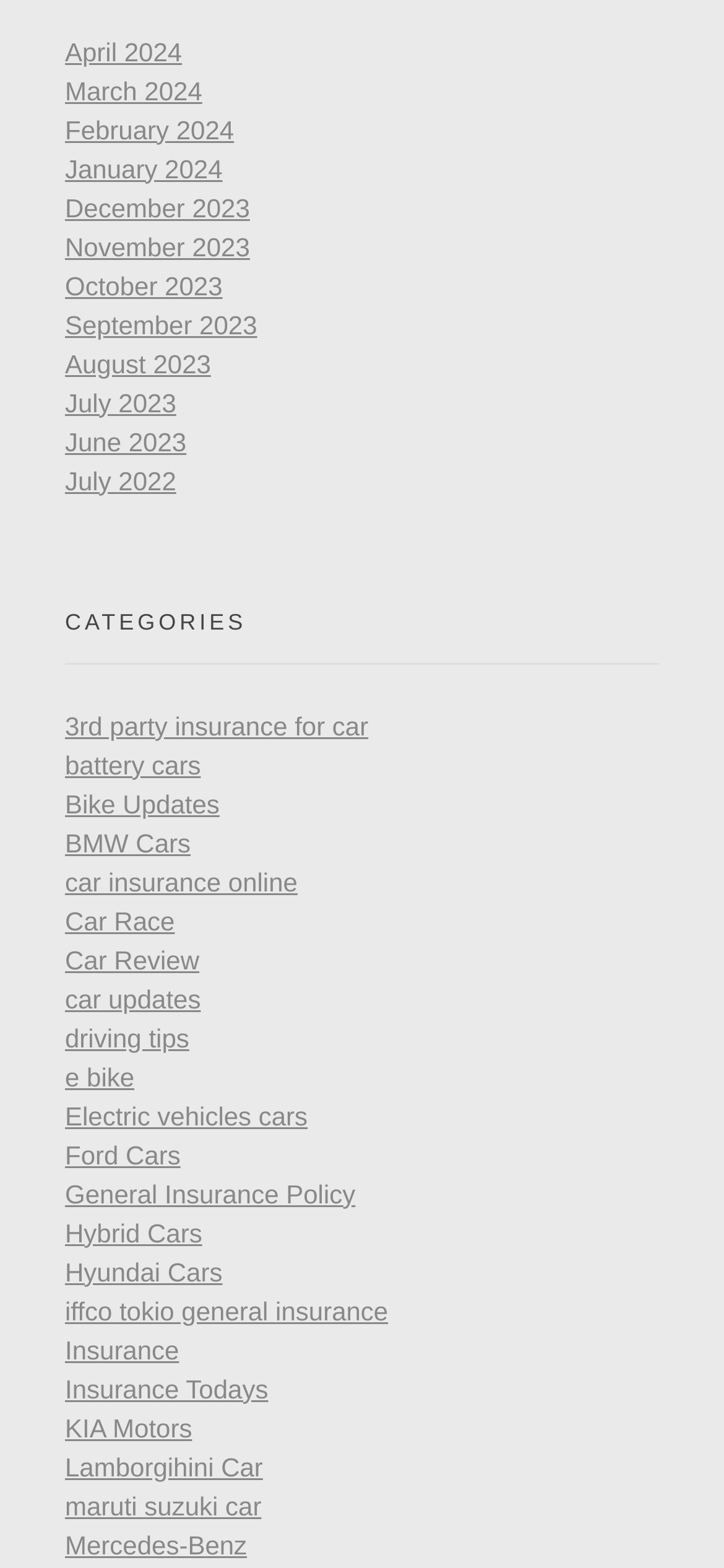Please give a short response to the question using one word or a phrase:
What is the last car brand listed?

Mercedes-Benz